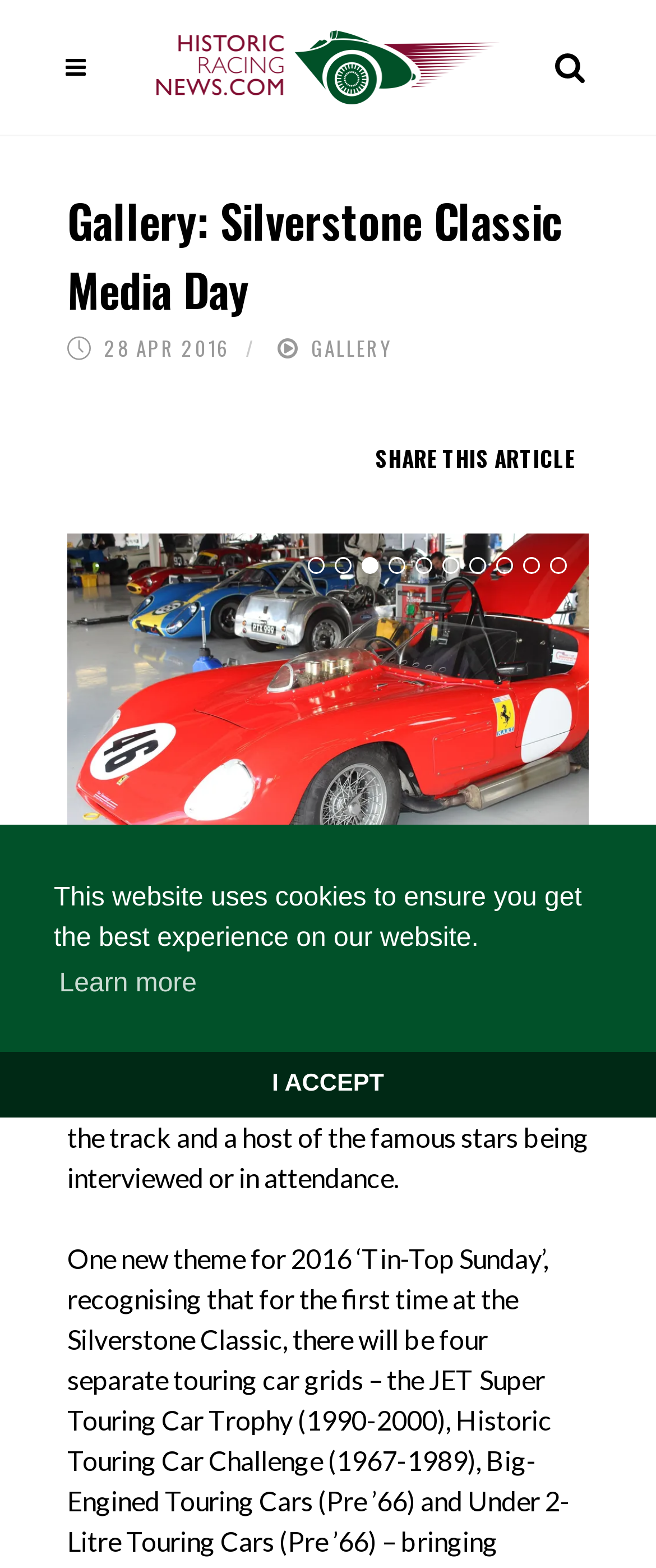What is the event mentioned in the webpage?
Observe the image and answer the question with a one-word or short phrase response.

Silverstone Classic Media Day